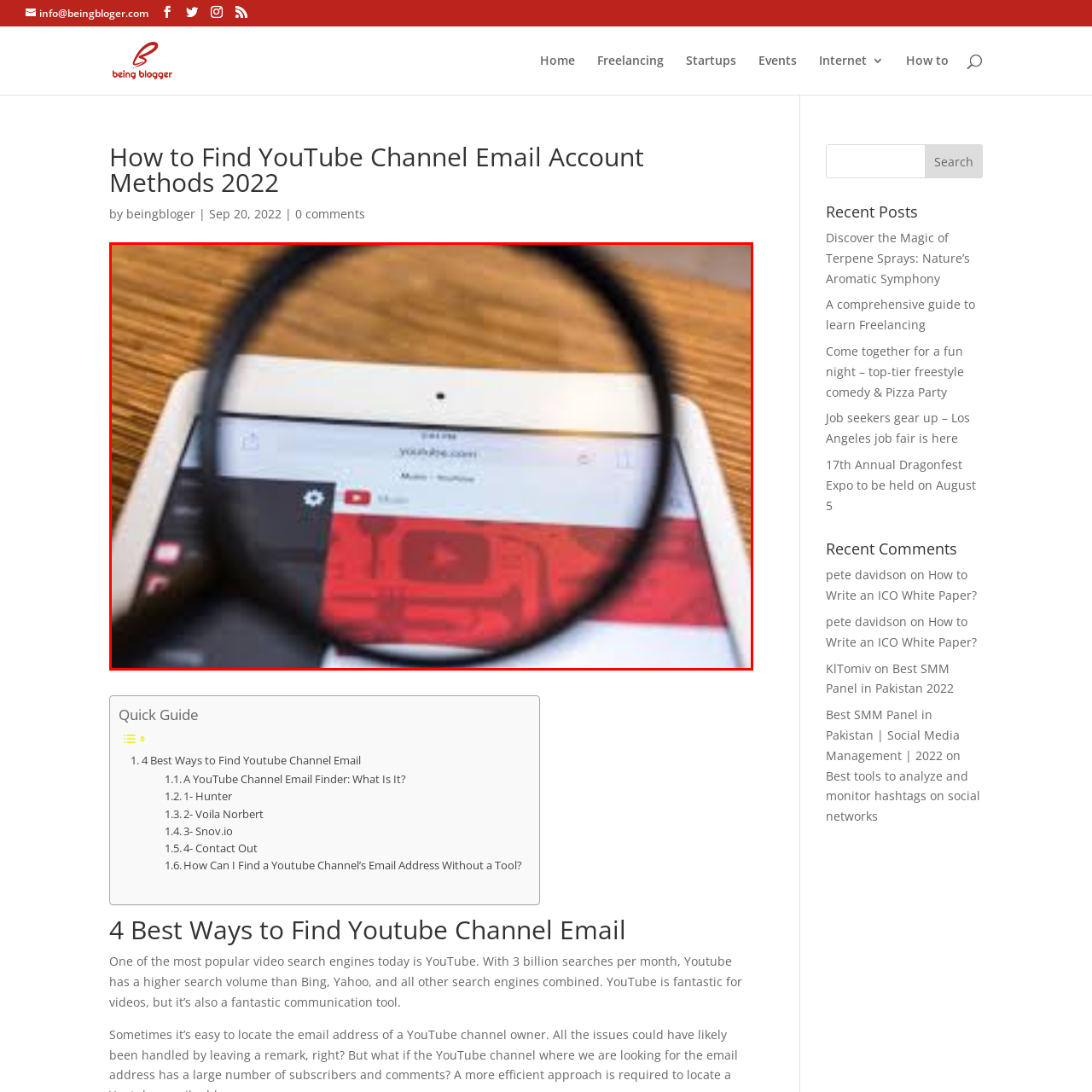Give a thorough and detailed explanation of the image enclosed by the red border.

The image features a close-up view of a tablet screen displaying the YouTube website, with a magnifying glass highlighting the URL "youtube.com" at the top. The tablet is laid on a wooden surface, showcasing the interface of YouTube, including icons and options typical of the platform. This visual suggests an exploration of YouTube's features or a focus on how to navigate the site, relating to the article titled "How to Find YouTube Channel Email Account Methods 2022." The setting infers a contemporary digital environment ideal for content discovery and user engagement on YouTube.